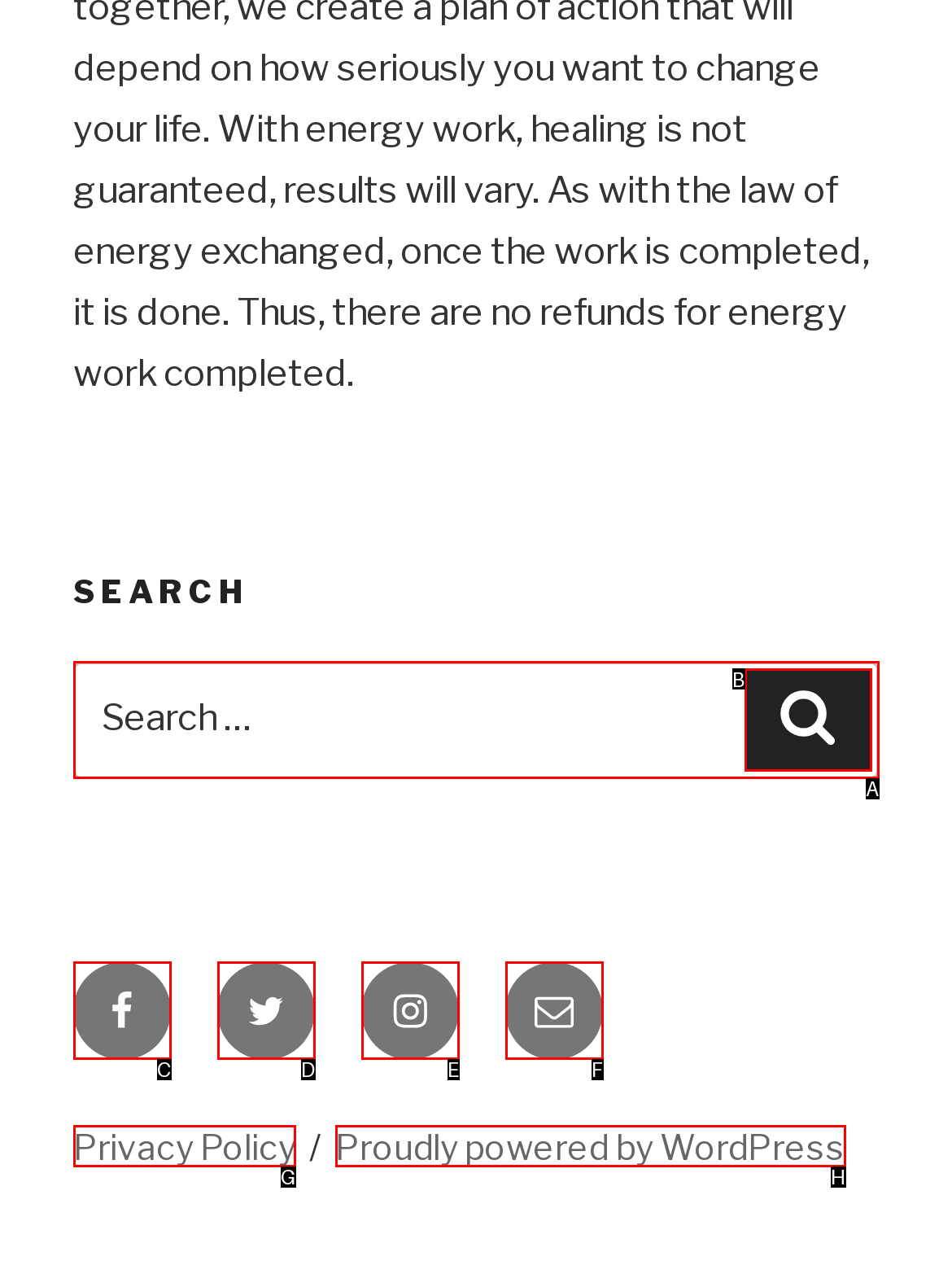Identify the letter corresponding to the UI element that matches this description: Privacy Policy
Answer using only the letter from the provided options.

G